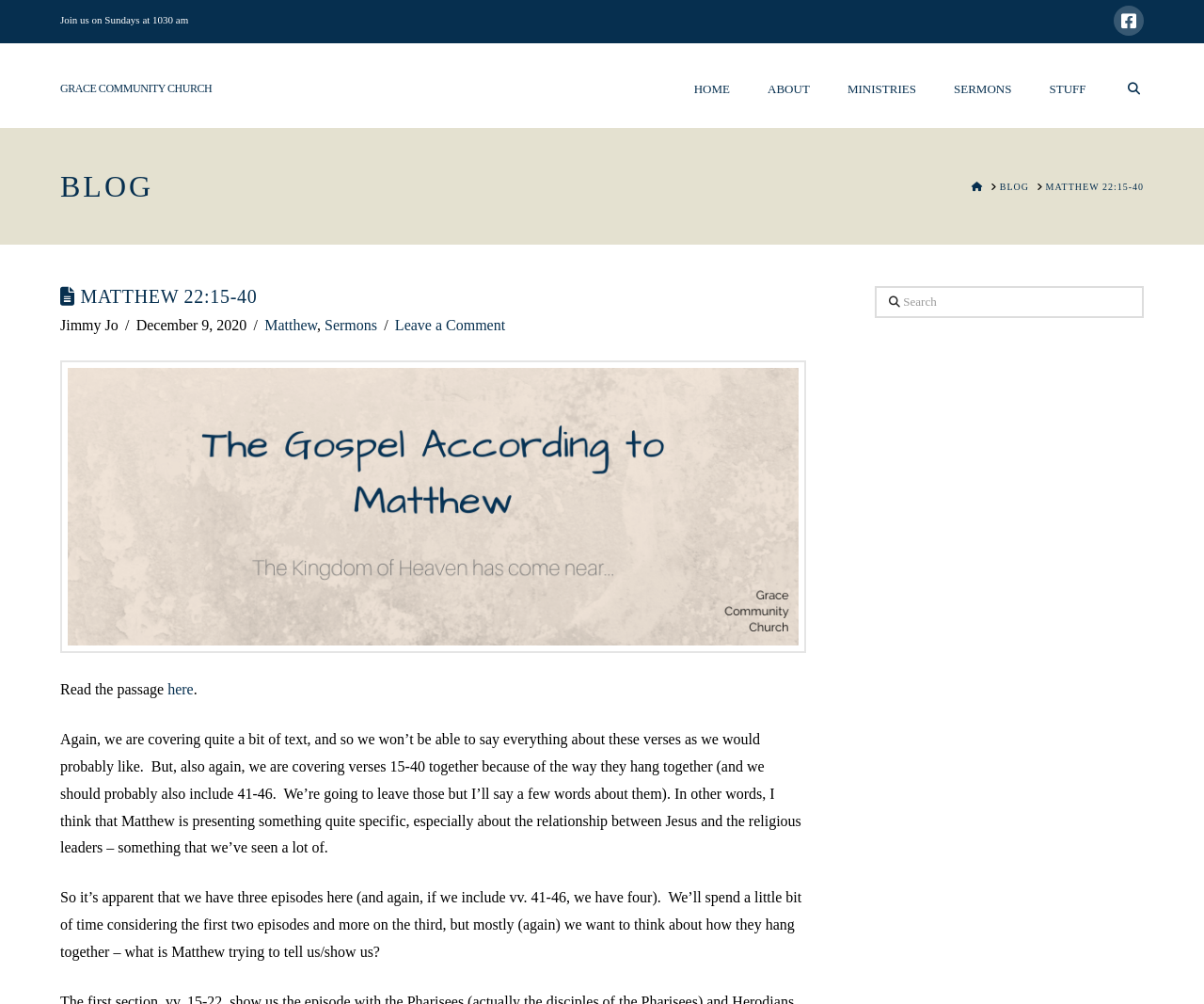Given the following UI element description: "parent_node: Search name="s" placeholder="Search"", find the bounding box coordinates in the webpage screenshot.

[0.727, 0.285, 0.95, 0.317]